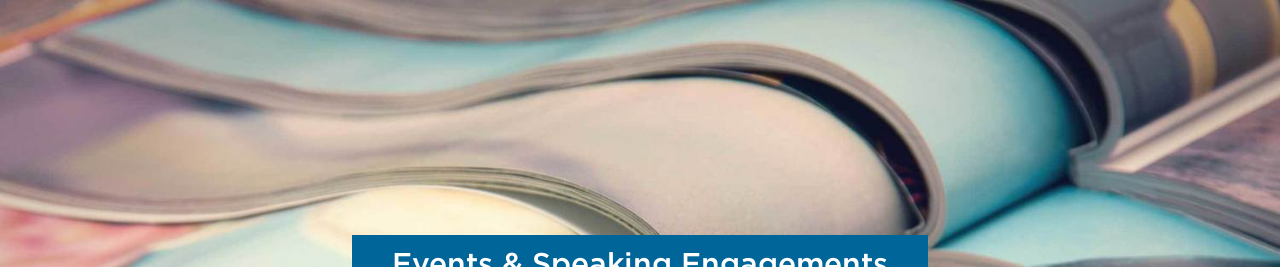Offer a detailed narrative of the image's content.

The image showcases an open magazine or brochure, with several pages elegantly fanned out, revealing colorful and inviting content. Dominating the lower portion of the image is a bold, blue banner that reads "Events & Speaking Engagements," highlighting the focus on upcoming activities and gatherings. The soft focus on the pages suggests a sense of depth and movement, drawing viewers' attention to the layered textures and vibrant colors of the printed material. This visual element effectively conveys an engaging atmosphere, inviting individuals to explore the events highlighted within the context of Koley Jessen's offerings.